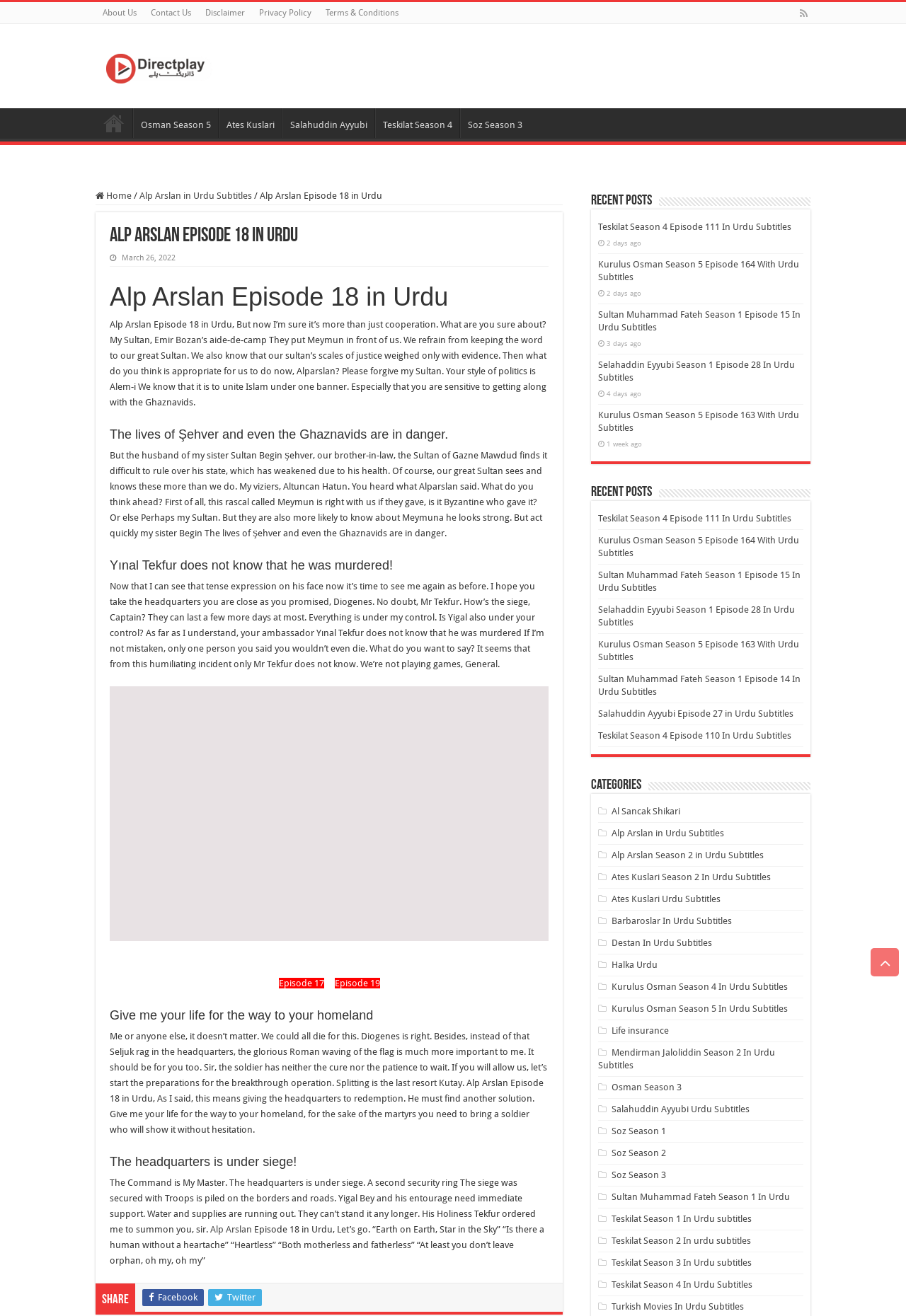Show the bounding box coordinates of the region that should be clicked to follow the instruction: "Watch the video in the iframe."

[0.121, 0.522, 0.605, 0.715]